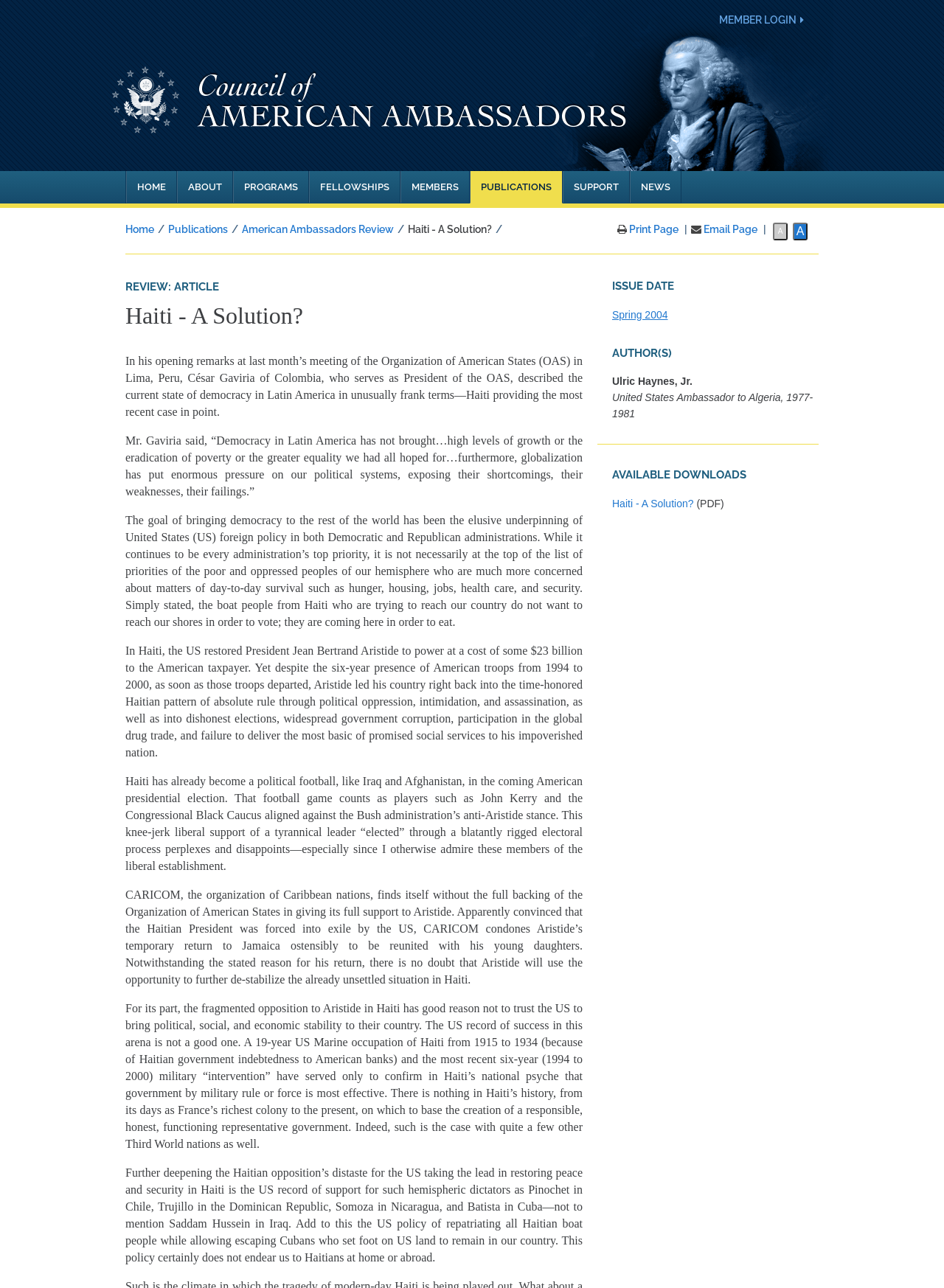Identify and extract the heading text of the webpage.

Haiti - A Solution?